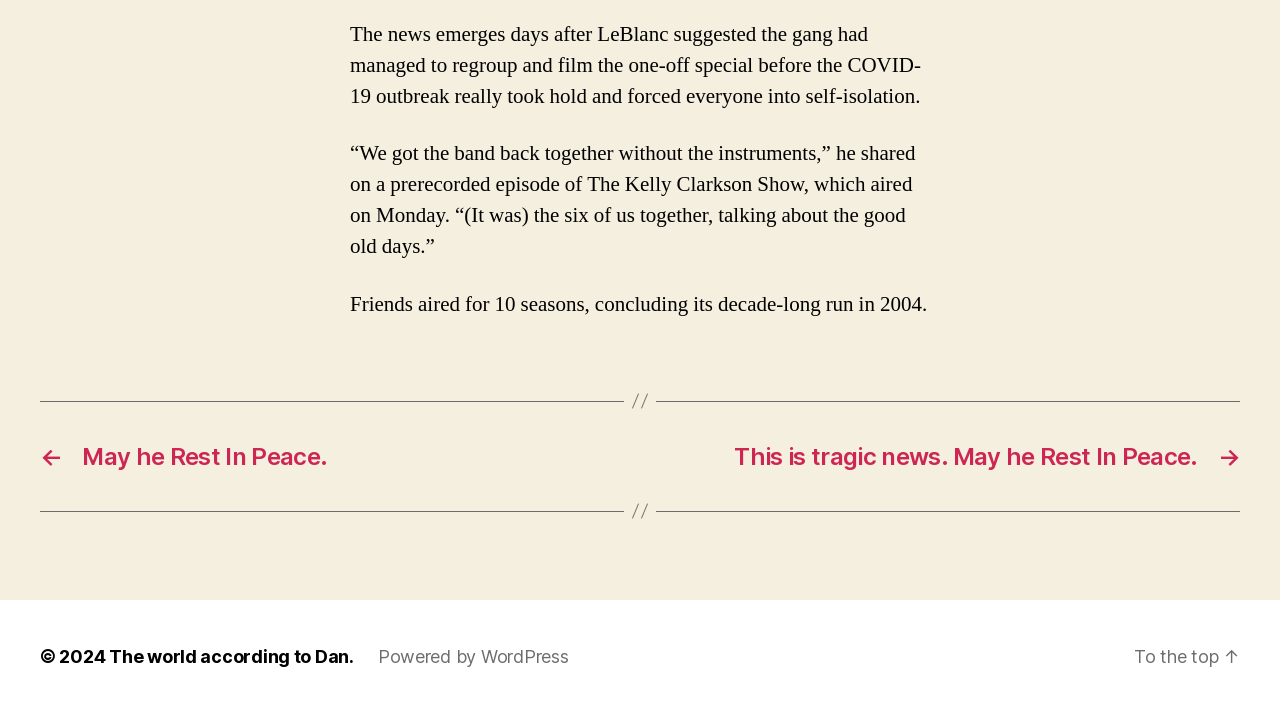How many seasons did Friends air for?
Answer the question with just one word or phrase using the image.

10